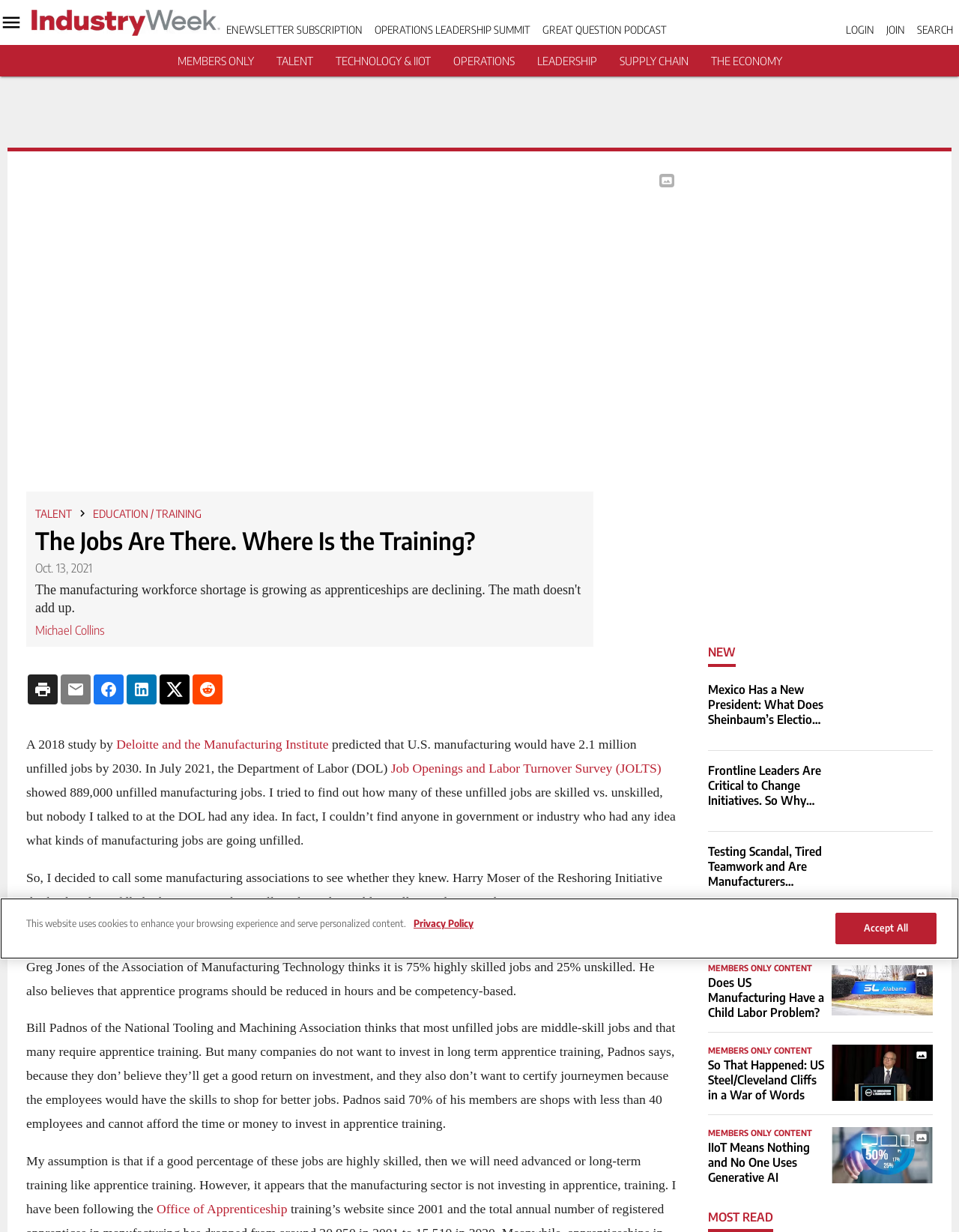Identify the bounding box coordinates of the HTML element based on this description: "Deloitte and the Manufacturing Institute".

[0.121, 0.598, 0.343, 0.61]